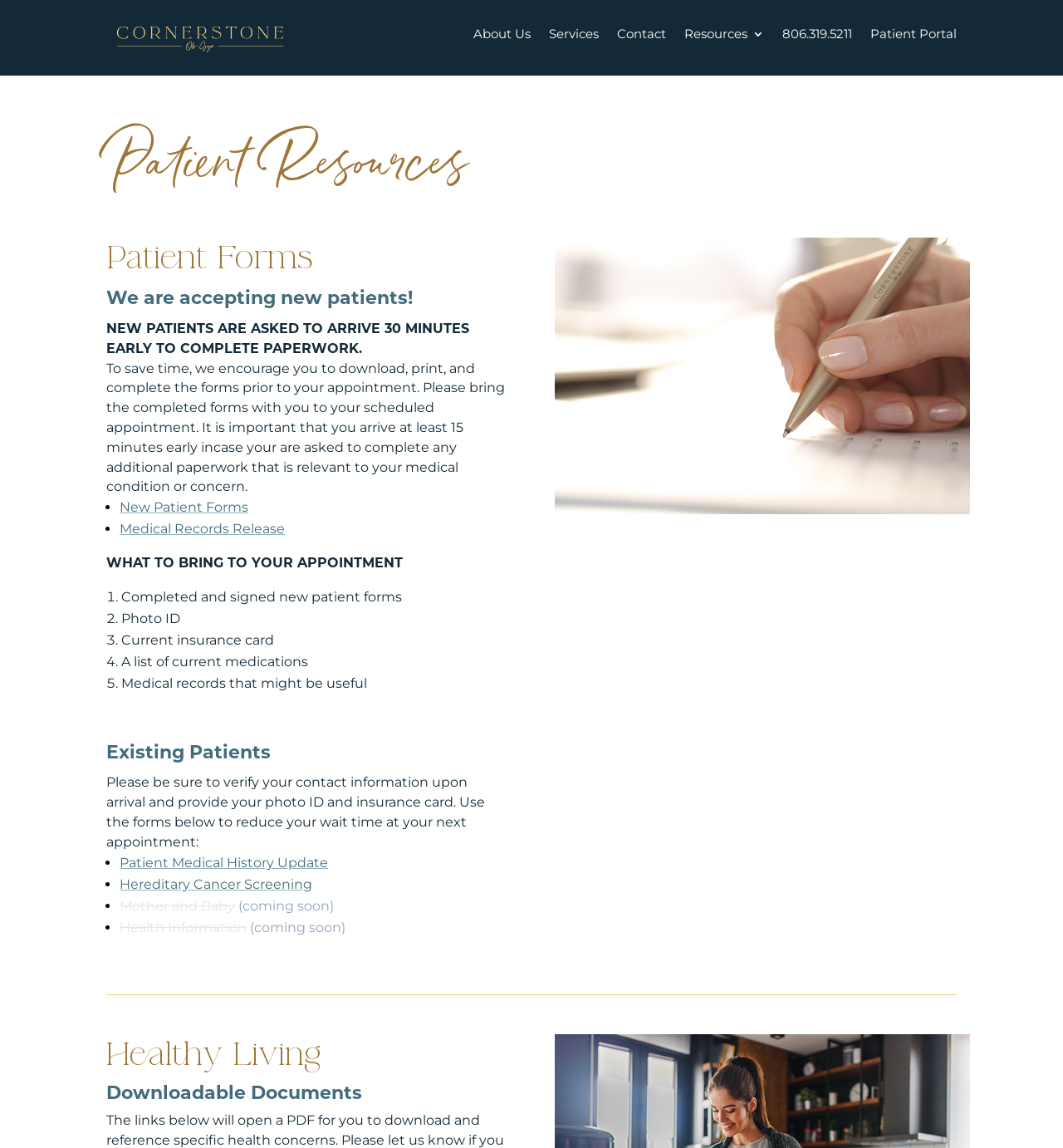What is the first step for new patients?
Using the image, answer in one word or phrase.

Arrive 30 minutes early